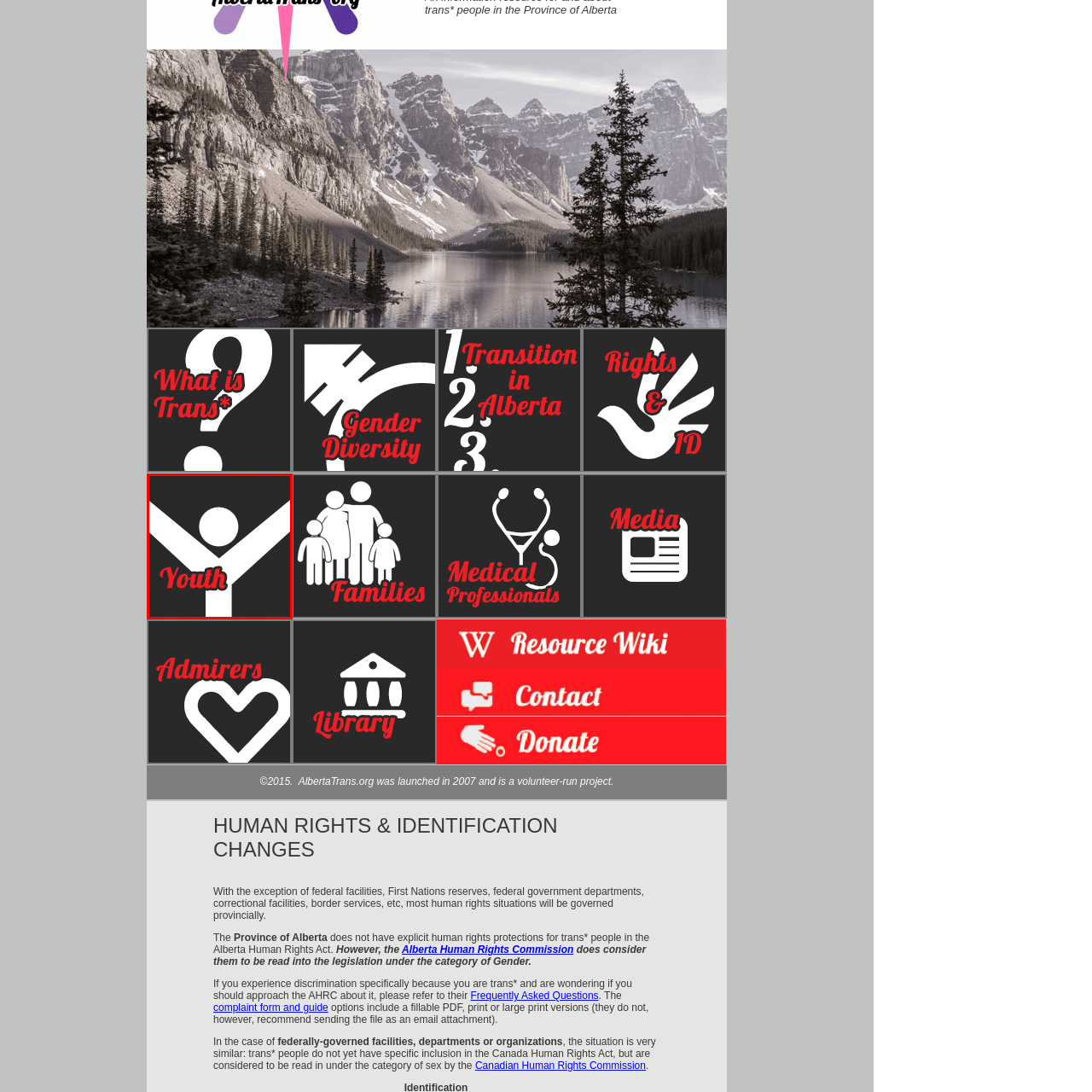Thoroughly describe the contents of the image enclosed in the red rectangle.

This image features a graphic logo representing "Youth." The design prominently showcases a stylized figure with arms raised in a celebratory pose, symbolizing empowerment and positivity. The figure is rendered in white against a dark background, while the word "Youth" is displayed in dynamic red lettering at the bottom. This visual likely conveys themes of support and advocacy for youth, particularly within the context of discussions related to rights and diversity, as suggested by its placement on a website focused on trans* rights in Alberta. The logo encapsulates the spirit of inclusivity and the importance of recognizing the experiences of young individuals in the community.